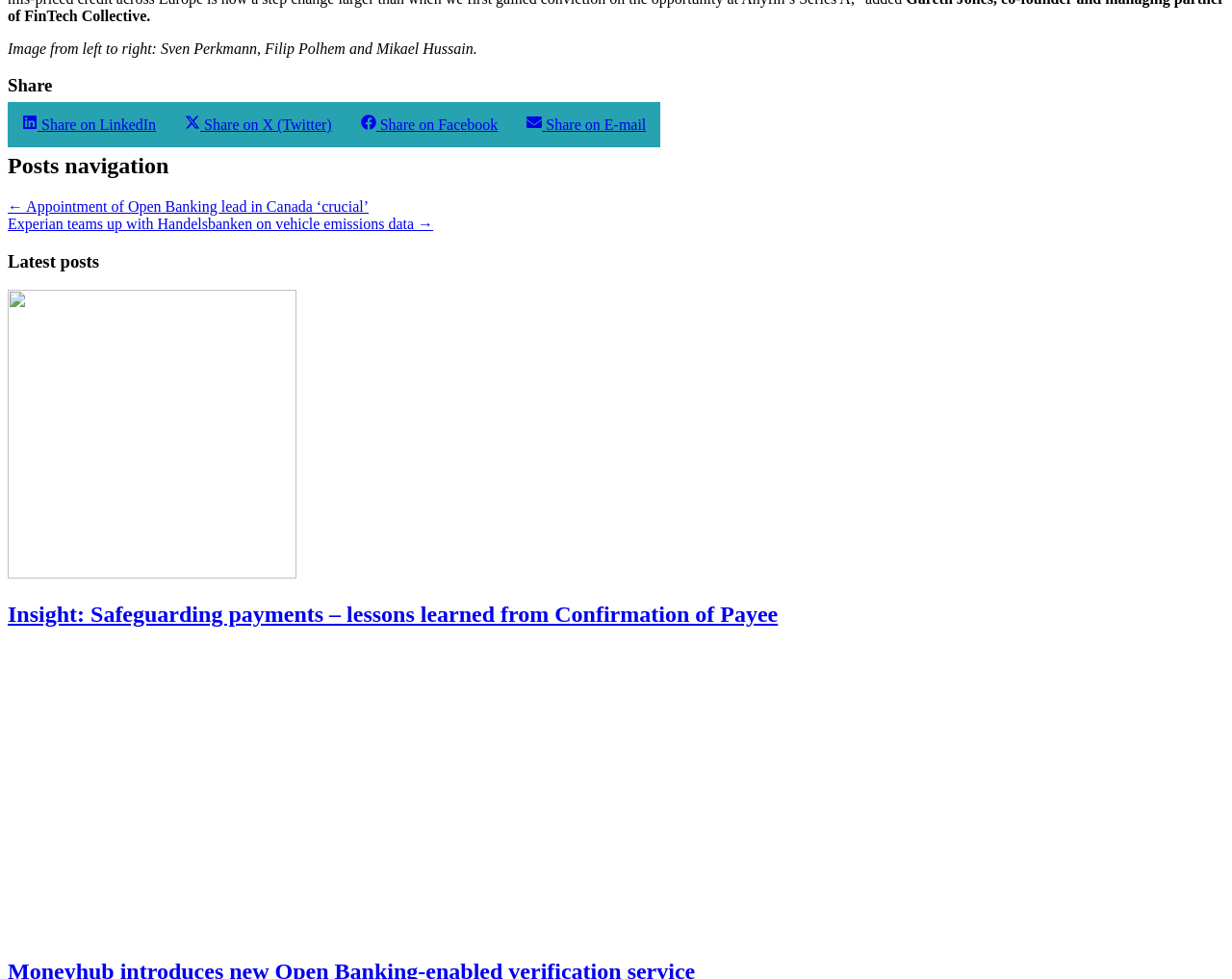Provide a single word or phrase answer to the question: 
How many social media platforms can you share on?

4